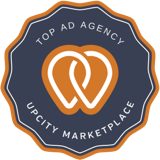Describe the image thoroughly, including all noticeable details.

This image features a visually appealing badge that signifies recognition as a "Top Ad Agency" within the Upcity Marketplace. The badge design incorporates a circular shape with a dark blue background, framed by a bold, orange outline. At the center, two intertwined hearts symbolize partnership and connection, reinforcing the agency's dedication to building strong relationships with clients. Surrounding the hearts, the text "TOP AD AGENCY" prominently displays the accolade, while the name "UPCITY MARKETPLACE" is elegantly showcased along the bottom, indicating the prestigious platform from which this recognition originates. This badge serves as a testament to the agency's excellence in advertising and marketing services.